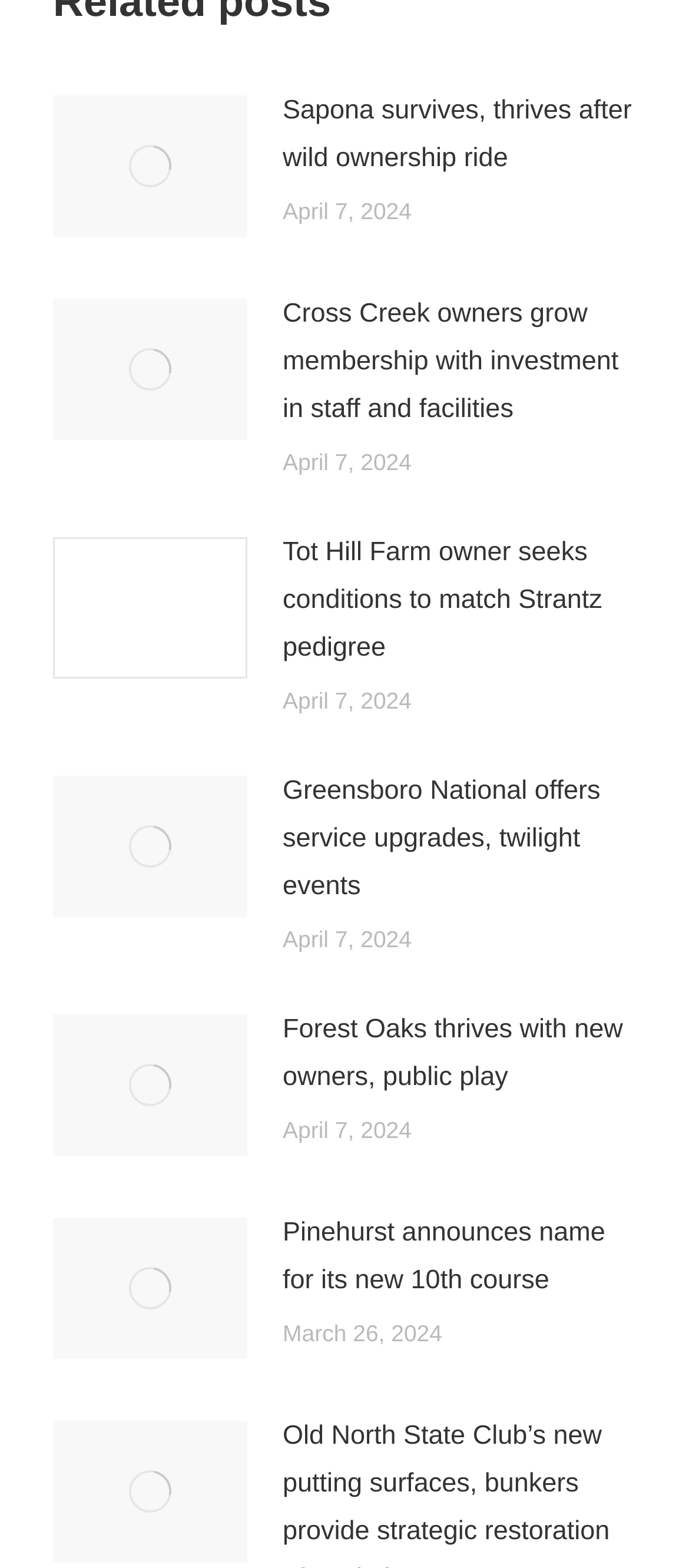Please identify the bounding box coordinates of the element that needs to be clicked to perform the following instruction: "Read article about Cross Creek".

[0.41, 0.185, 0.923, 0.276]